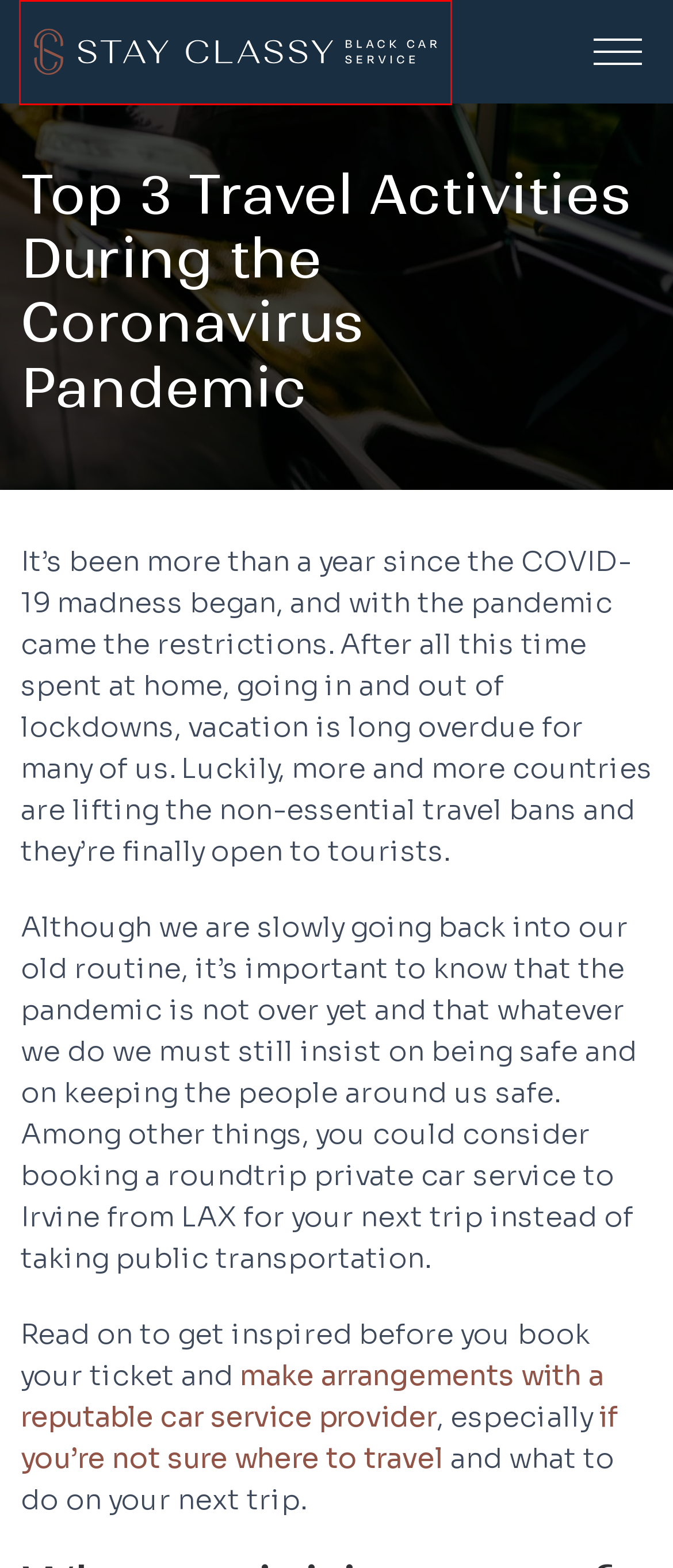Consider the screenshot of a webpage with a red bounding box and select the webpage description that best describes the new page that appears after clicking the element inside the red box. Here are the candidates:
A. Top Private Airport Shuttles Near Me to Sky Harbor | Classy
B. Your Reliable and Smooth Transportation Services | Stay Classy Black Car
C. Top Tips For Solo Travelers in Phoenix | Black Car Service Phoenix
D. Top Private Transportation Service | Stay Classy Black Car Service
E. Punctual Town Car Service From Irvine to LAX Near Me | Classy
F. COVID-19 Traveling Checklist | Car Service LAX to Irvine ?
G. How to Travel During COVID-19 | Car Service Los Angeles to Irvine ?
H. Where to Travel During COVID-19 | ? Car Service from Los Angeles to Irvine

D